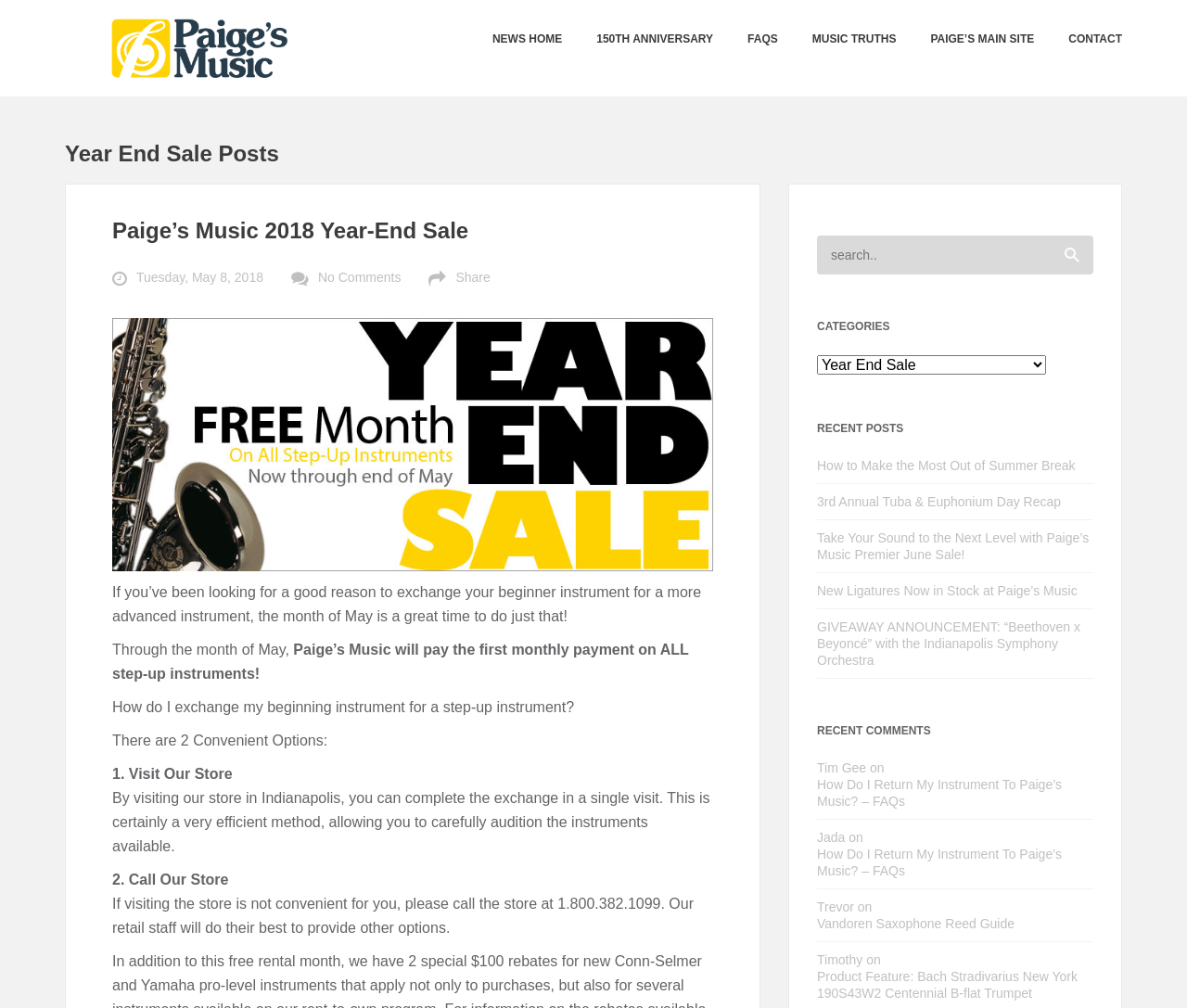How many options are there to exchange a beginner instrument?
Refer to the image and answer the question using a single word or phrase.

2